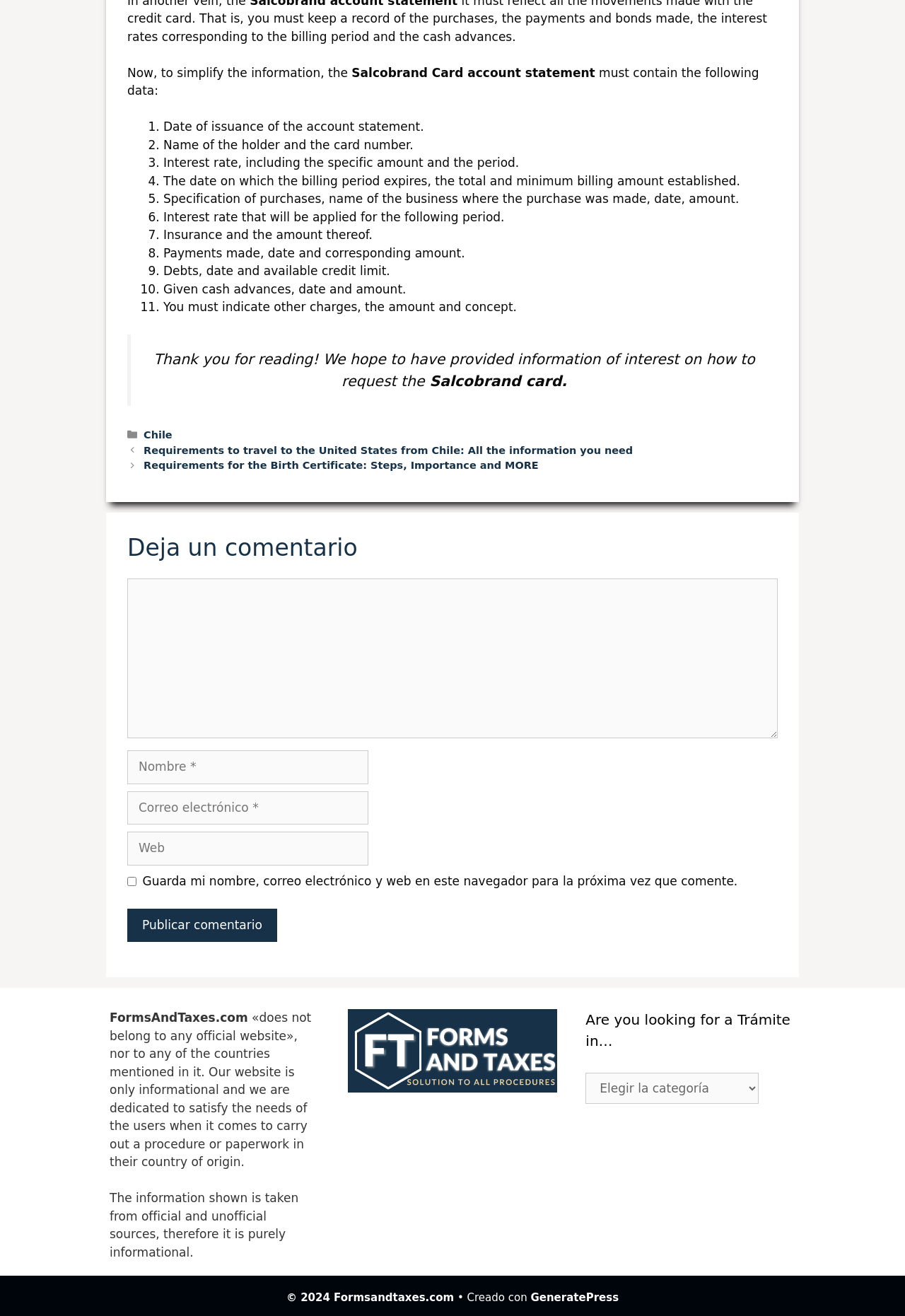Pinpoint the bounding box coordinates of the element to be clicked to execute the instruction: "connect on LinkedIn".

None